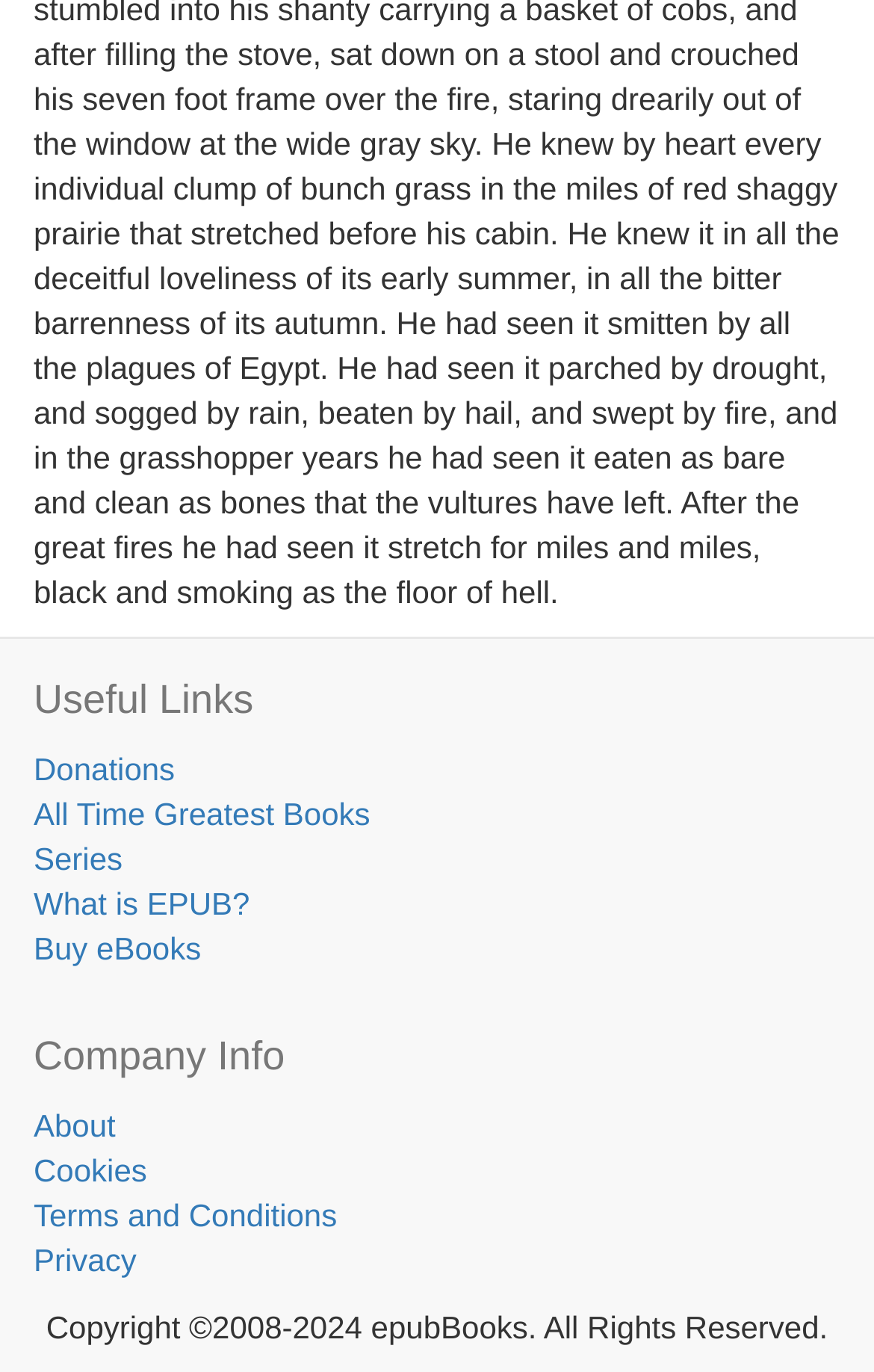What is the purpose of the 'About' link?
Give a one-word or short phrase answer based on the image.

Company Information